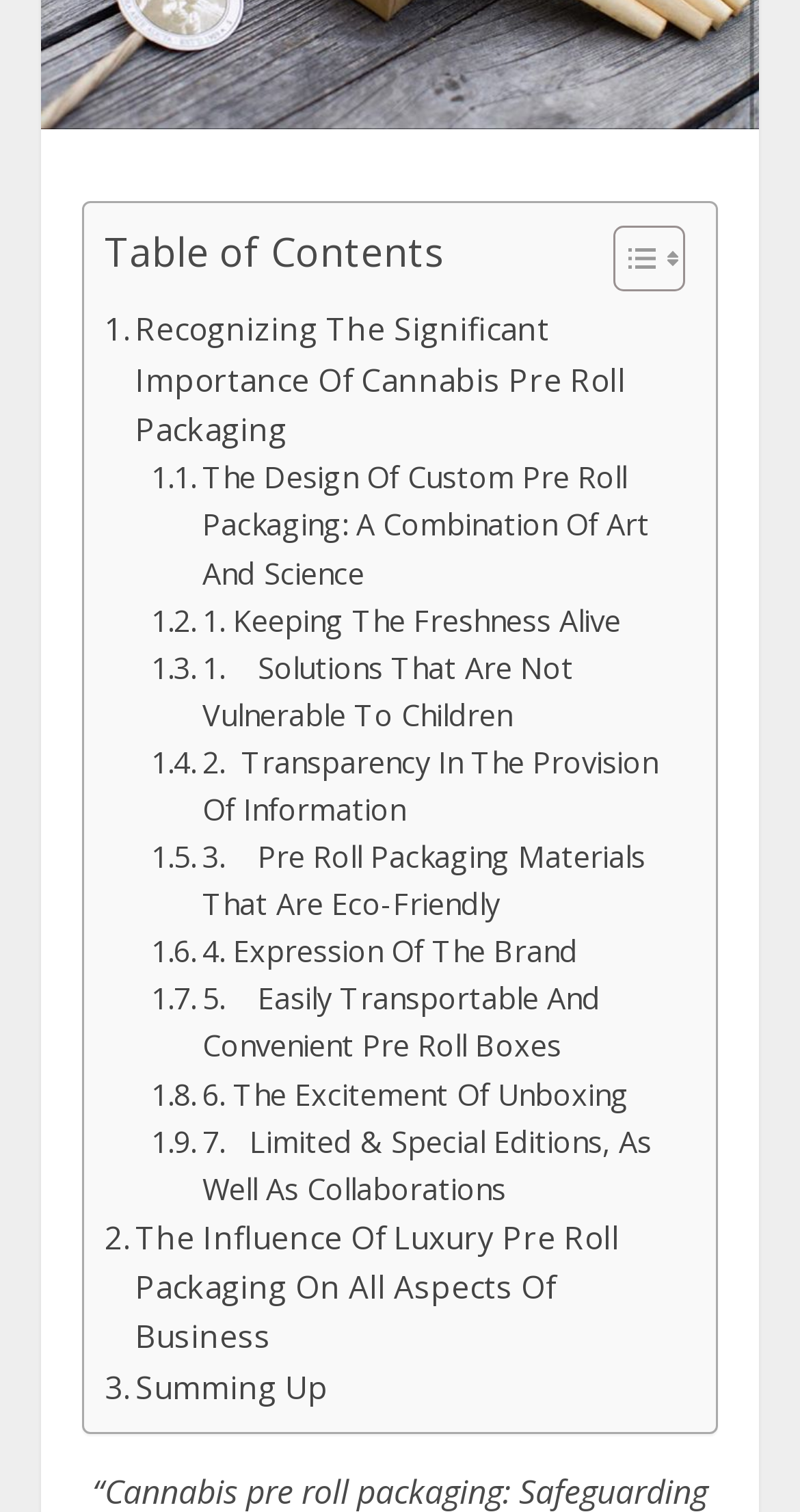Locate the bounding box coordinates of the segment that needs to be clicked to meet this instruction: "Learn about the design of custom pre roll packaging".

[0.189, 0.3, 0.844, 0.394]